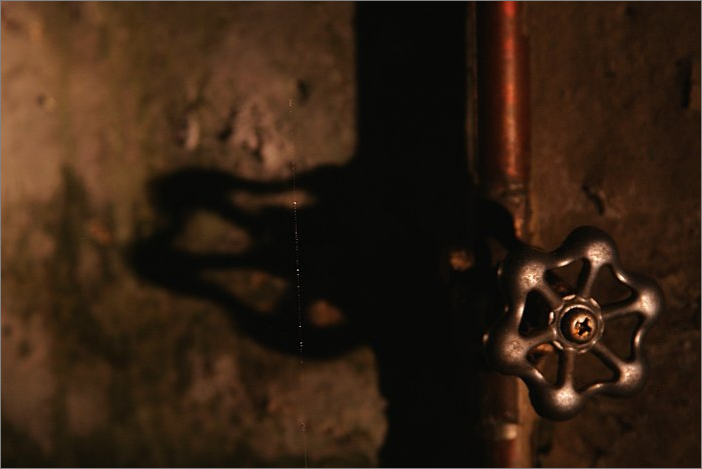Provide a brief response using a word or short phrase to this question:
What is the shape of the faucet handle?

flower-like